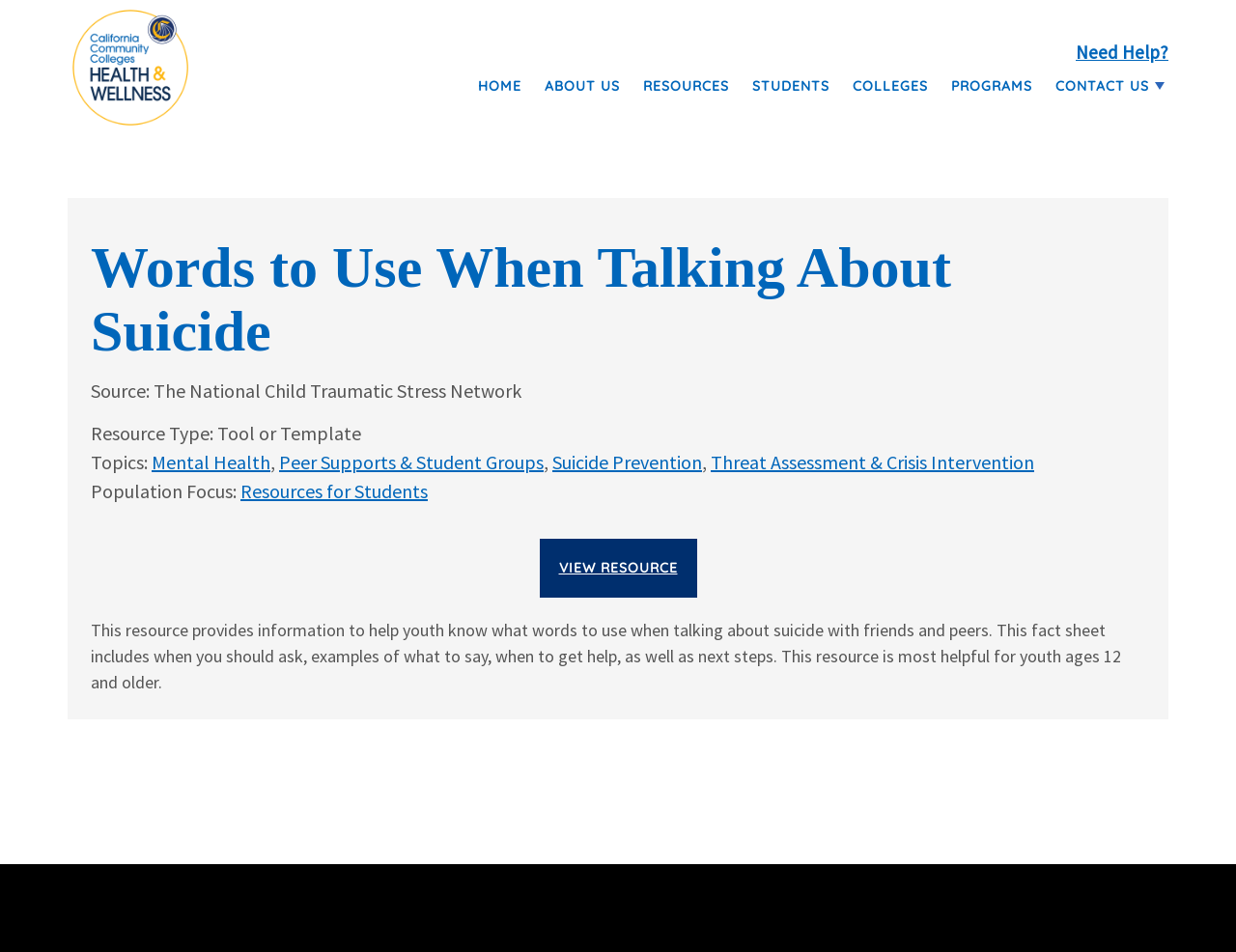Reply to the question with a single word or phrase:
What is the purpose of this resource?

Help youth talk about suicide